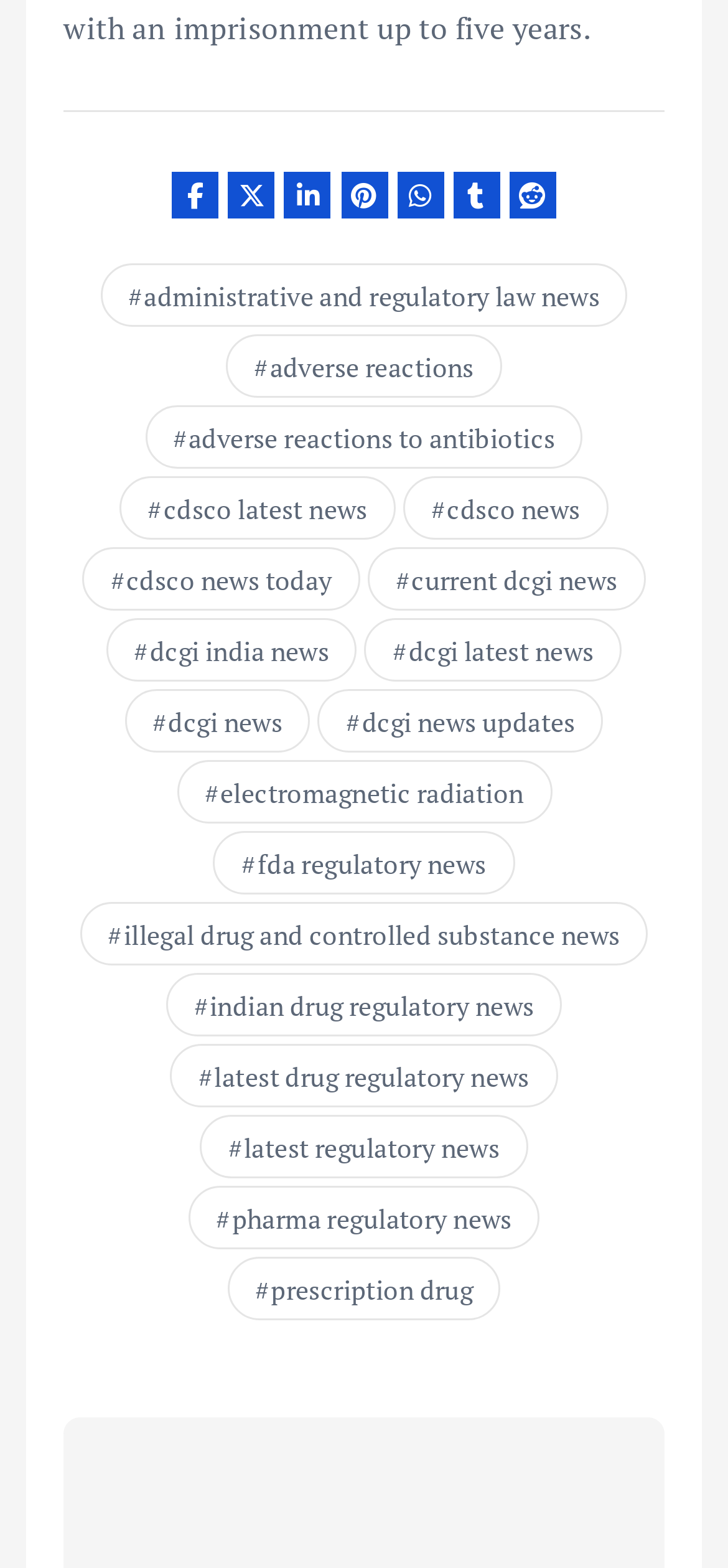Find the bounding box coordinates of the area to click in order to follow the instruction: "Click the Search button".

None